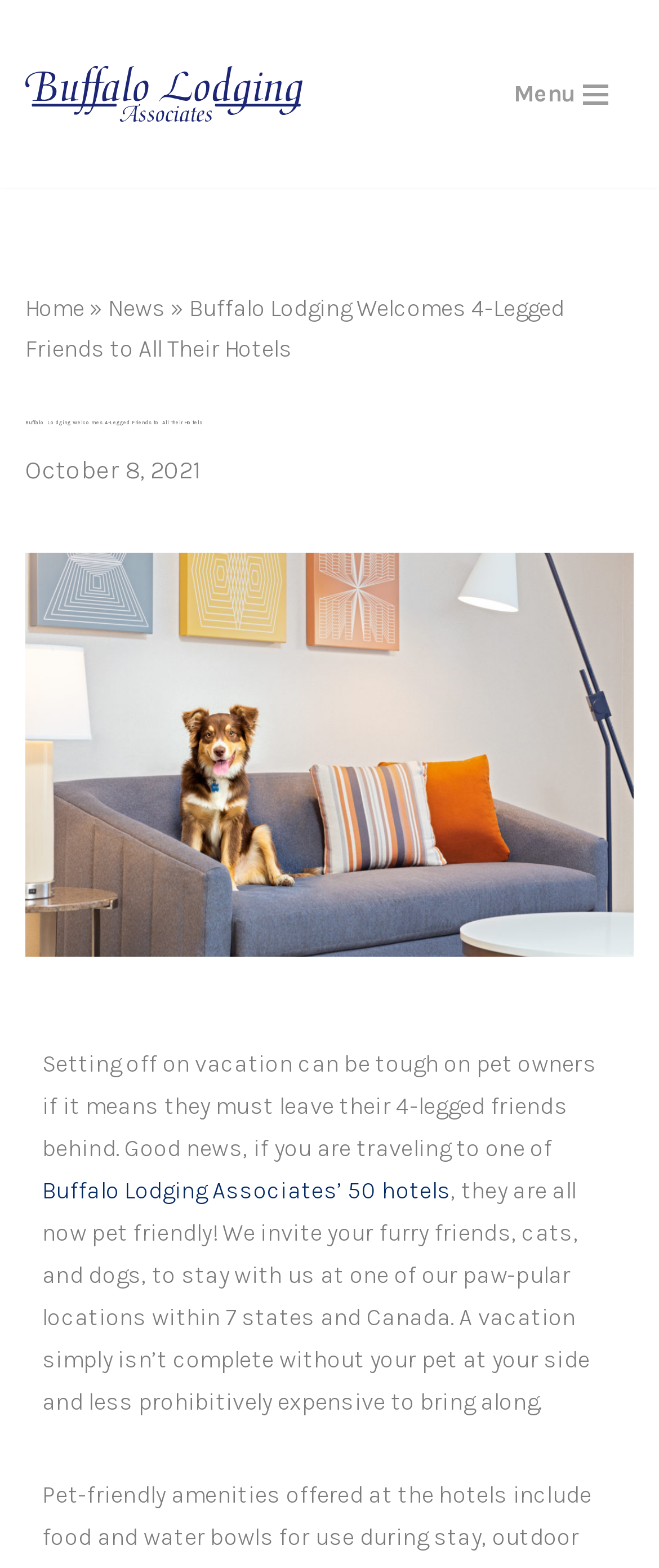Detail the features and information presented on the webpage.

The webpage is about Buffalo Lodging's pet-friendly hotels. At the top left, there is a "Skip to content" link. Next to it, on the top center, is a link to "Buffalo Lodging Associates" accompanied by an image with the same name. On the top right, there is a "Navigation Menu" button that expands to reveal a menu with links to "Home", "News", and other options.

Below the navigation menu, there is a heading that reads "Buffalo Lodging Welcomes 4-Legged Friends to All Their Hotels". This heading is followed by a paragraph of text that explains the pet-friendly policy of Buffalo Lodging's 50 hotels. The text is accompanied by an image of a dog on a couch.

To the right of the image, there is a time stamp indicating the date "October 8, 2021". Below the image, there is a longer paragraph of text that elaborates on the benefits of traveling with pets and invites readers to stay at one of Buffalo Lodging's pet-friendly locations. This paragraph contains a link to "Buffalo Lodging Associates’ 50 hotels".